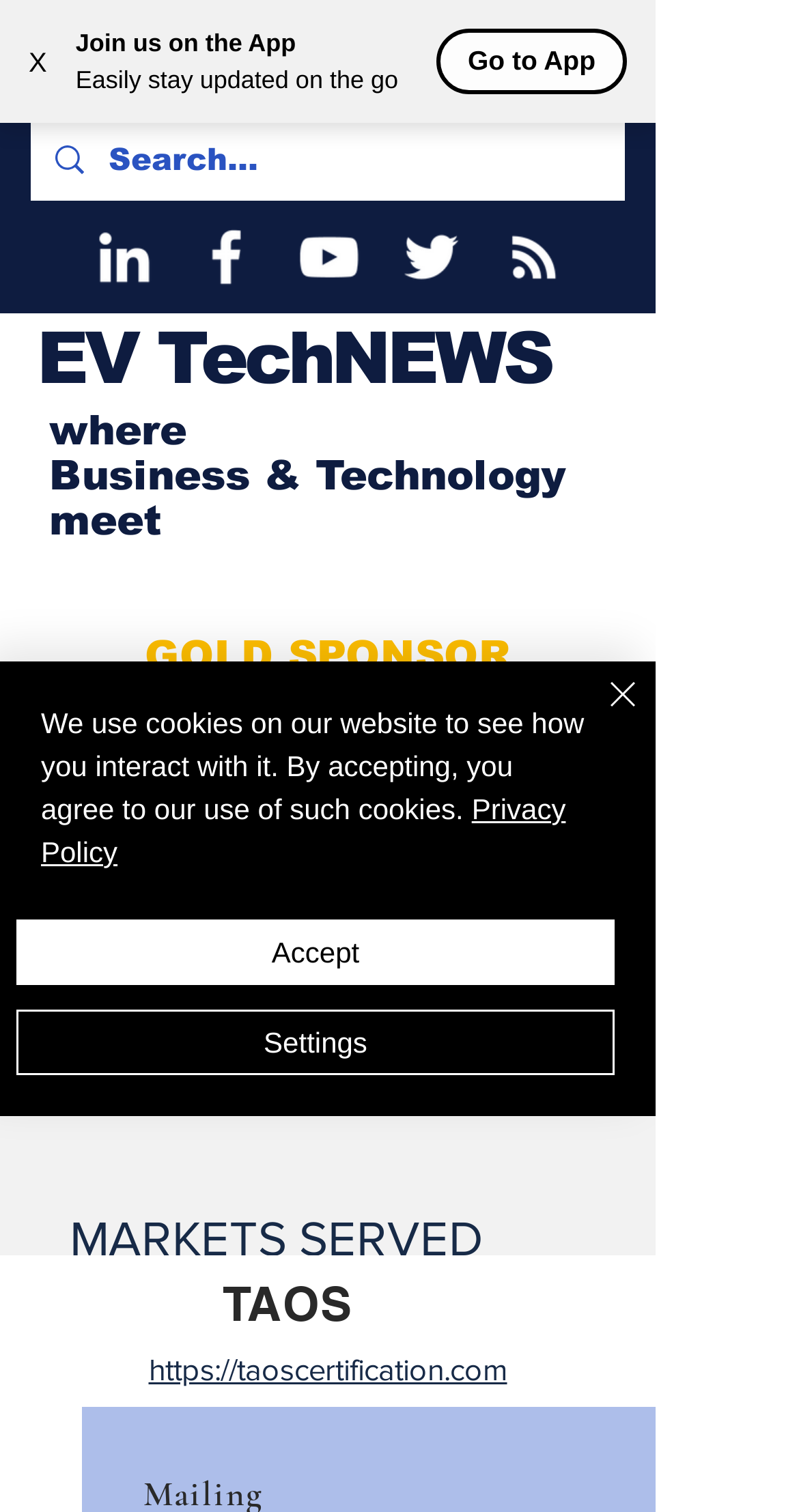Based on the image, give a detailed response to the question: What type of industry is the website related to?

The website is related to the Business & Technology industry, as indicated by the text 'Business & Technology' on the webpage, and the presence of a 'GOLD SPONSOR' heading and a 'MARKETS SERVED' section, suggesting a business or corporate context.